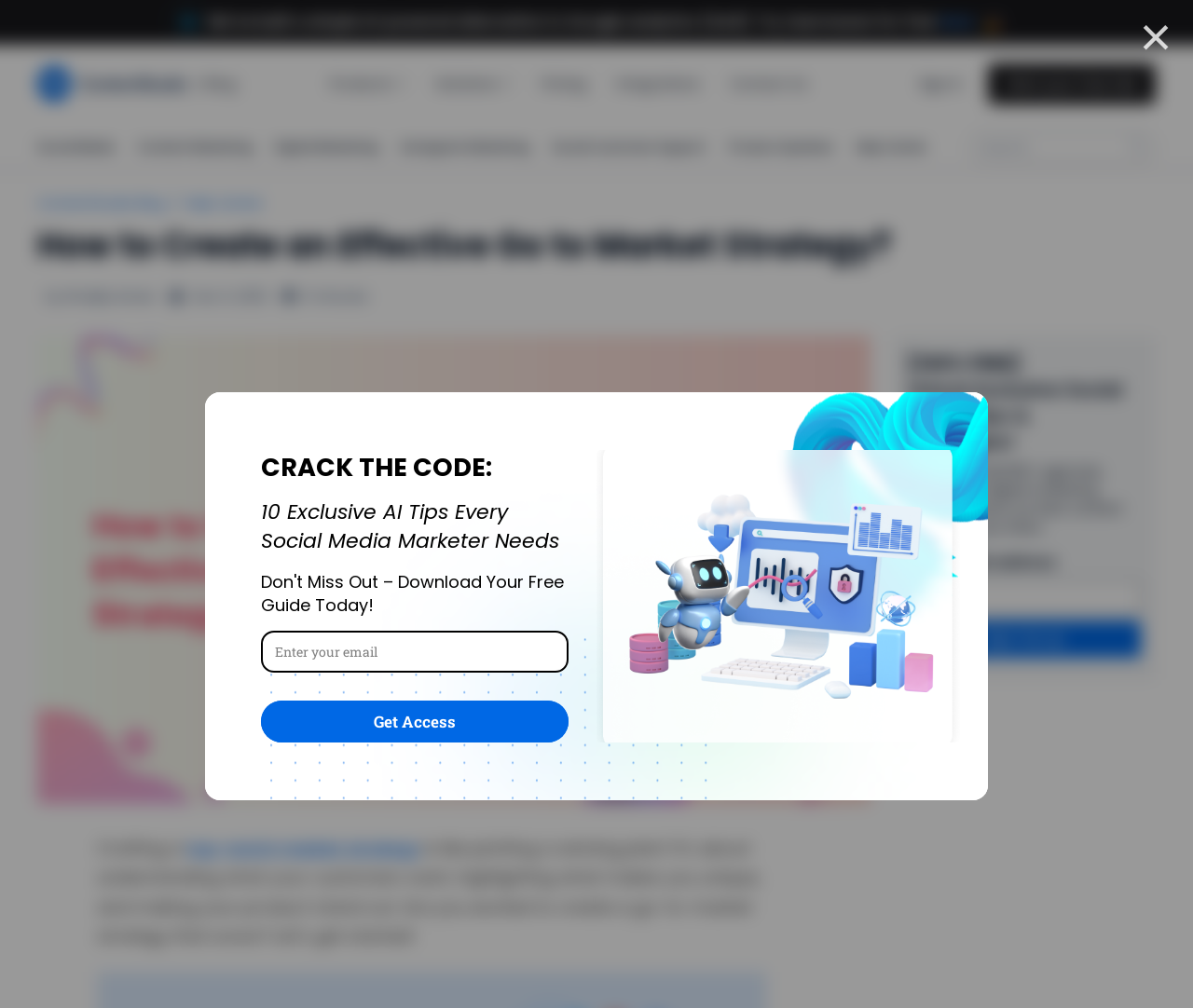Please indicate the bounding box coordinates of the element's region to be clicked to achieve the instruction: "Sign in". Provide the coordinates as four float numbers between 0 and 1, i.e., [left, top, right, bottom].

[0.755, 0.063, 0.822, 0.104]